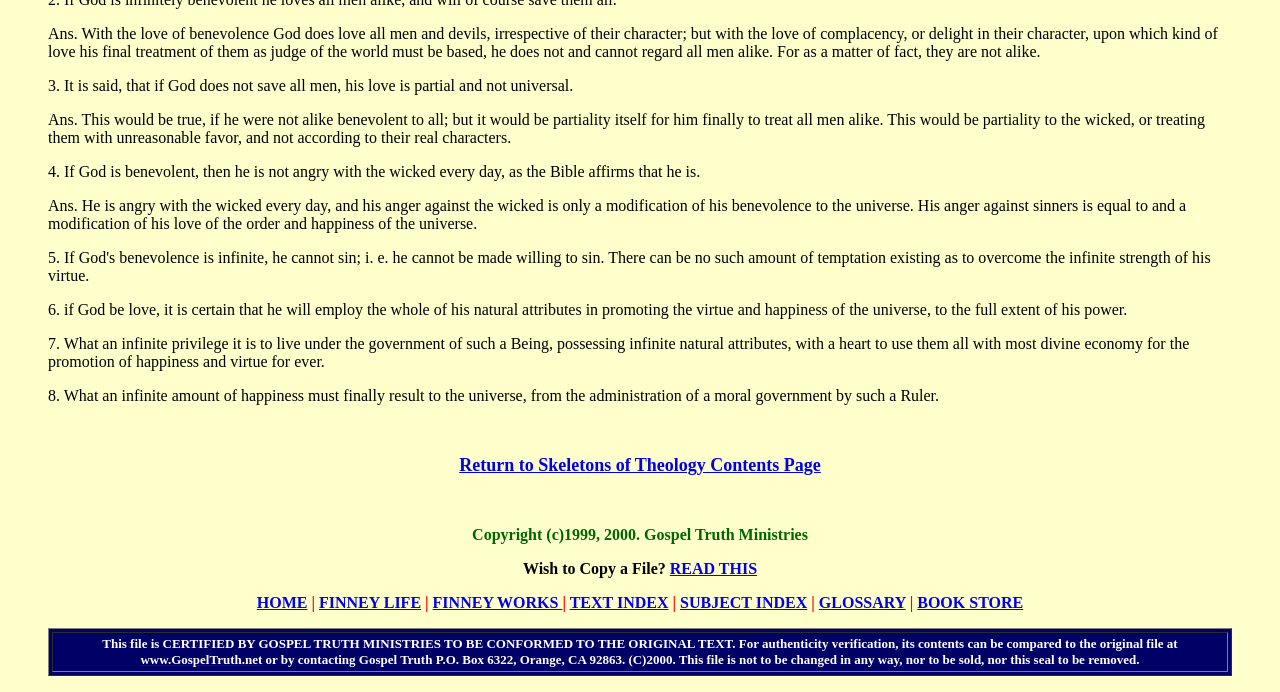Kindly determine the bounding box coordinates for the area that needs to be clicked to execute this instruction: "visit the Marine ORC research page".

None